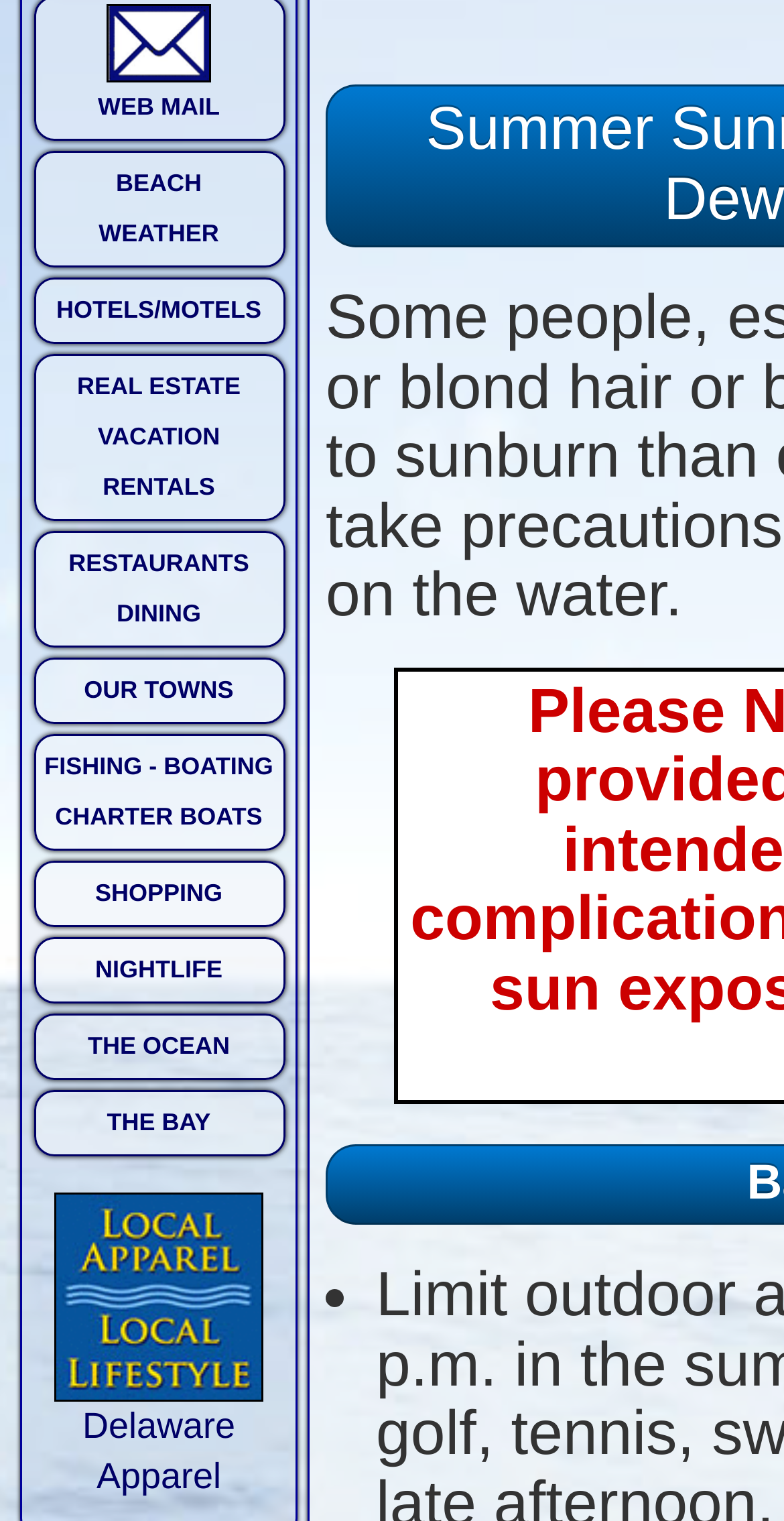Provide the bounding box coordinates of the HTML element described by the text: "NIGHTLIFE".

[0.042, 0.616, 0.363, 0.66]